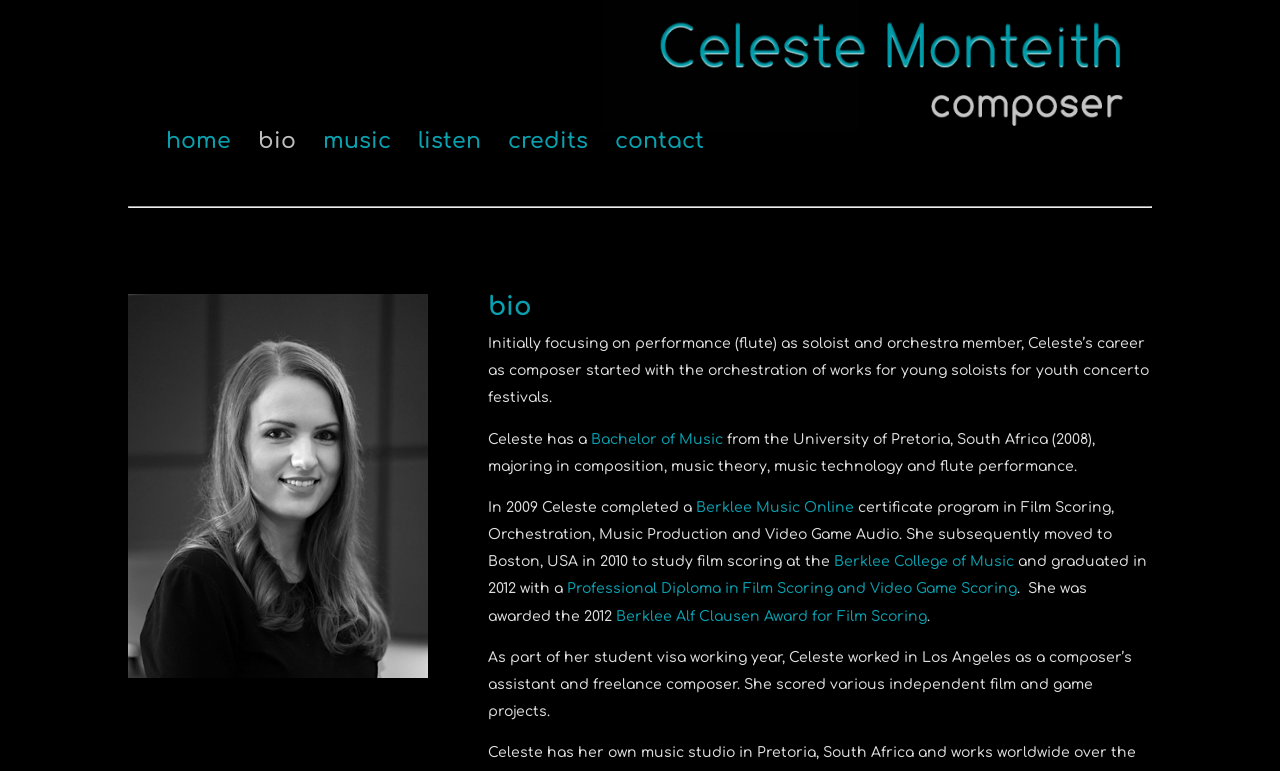Carefully observe the image and respond to the question with a detailed answer:
What is Celeste Monteith's profession?

Based on the webpage, Celeste Monteith's profession is composer, which is evident from the text that describes her career as a composer, including her education and work experience in film scoring and music production.